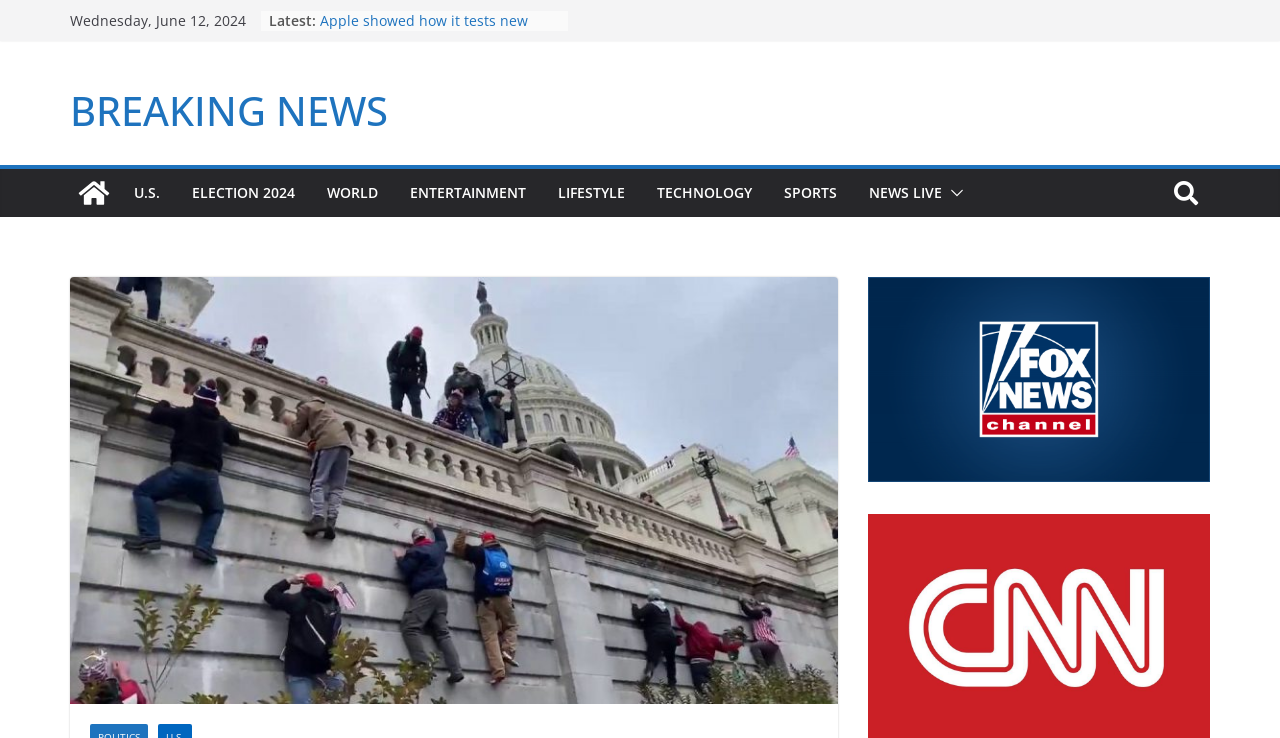Determine the bounding box for the HTML element described here: "parent_node: © 2024 Hollister Incorporated". The coordinates should be given as [left, top, right, bottom] with each number being a float between 0 and 1.

None